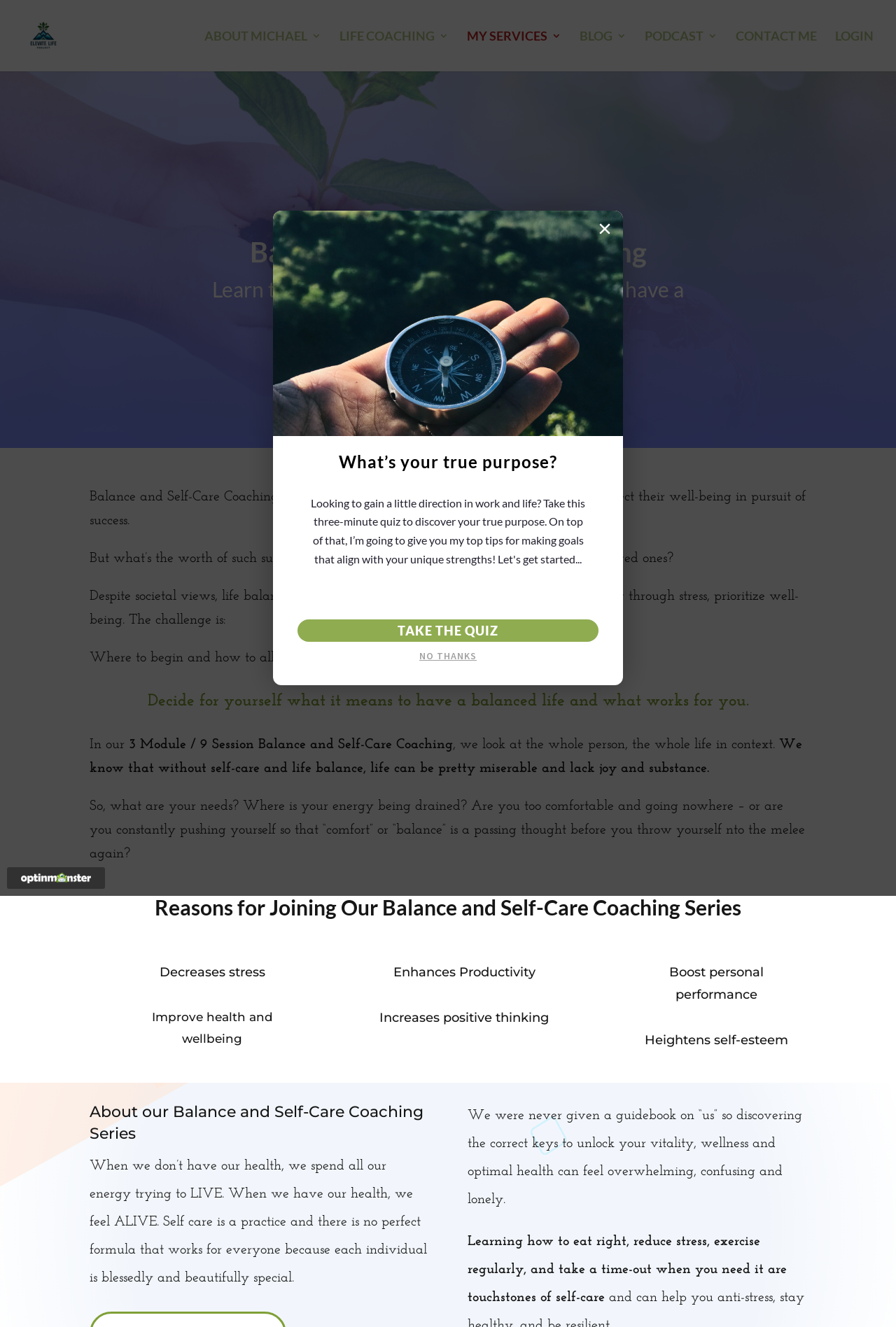Based on the image, provide a detailed response to the question:
What is the main topic of this webpage?

Based on the webpage's content, including the headings and static text, it is clear that the main topic is balance and self-care coaching, which is also reflected in the webpage's title.